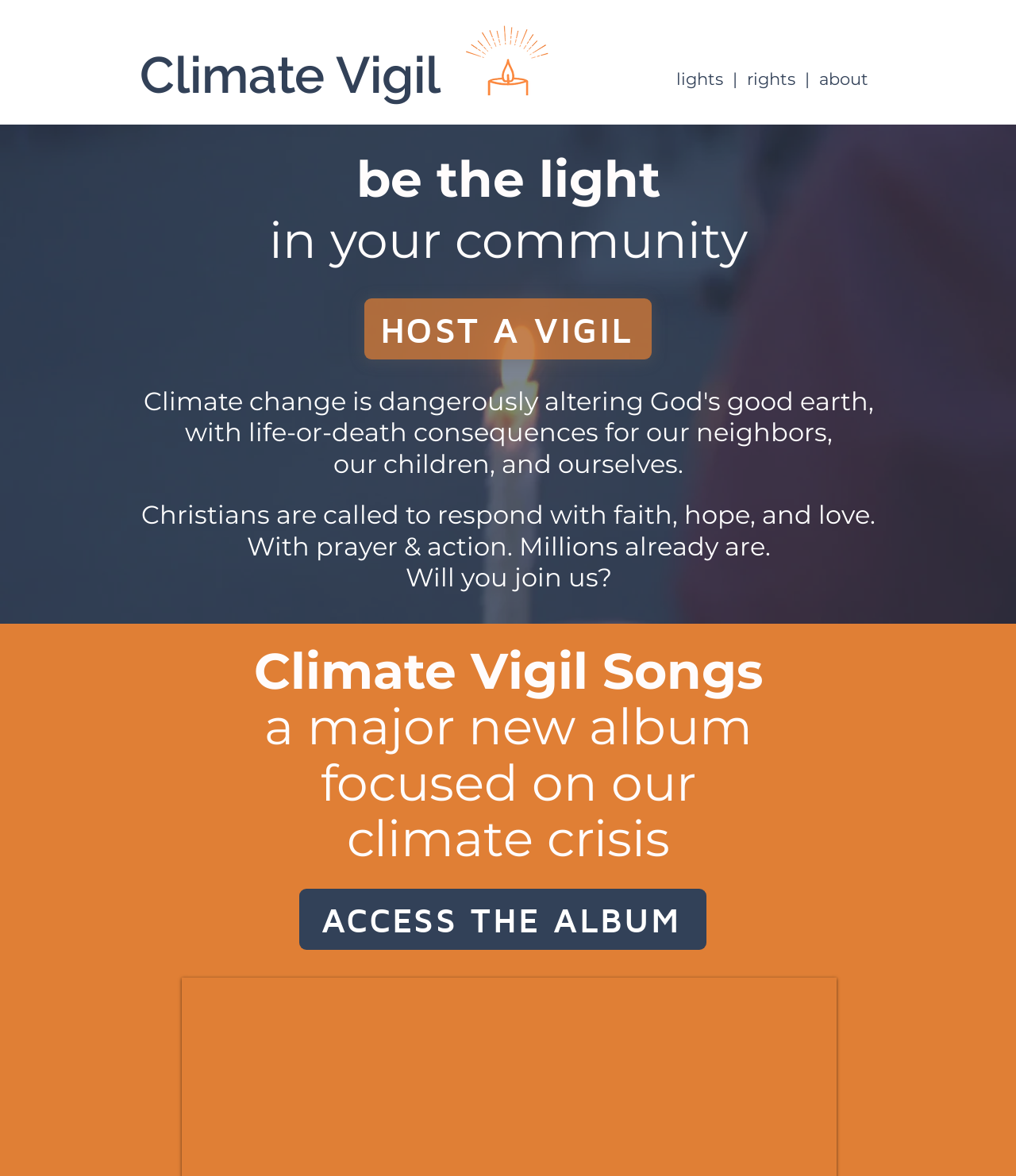What is the purpose of the button 'HOST A VIGIL'?
Analyze the image and deliver a detailed answer to the question.

The button 'HOST A VIGIL' is located below the heading 'be the light in your community' and is surrounded by text related to climate change, suggesting that the purpose of the button is to host a vigil related to climate change.